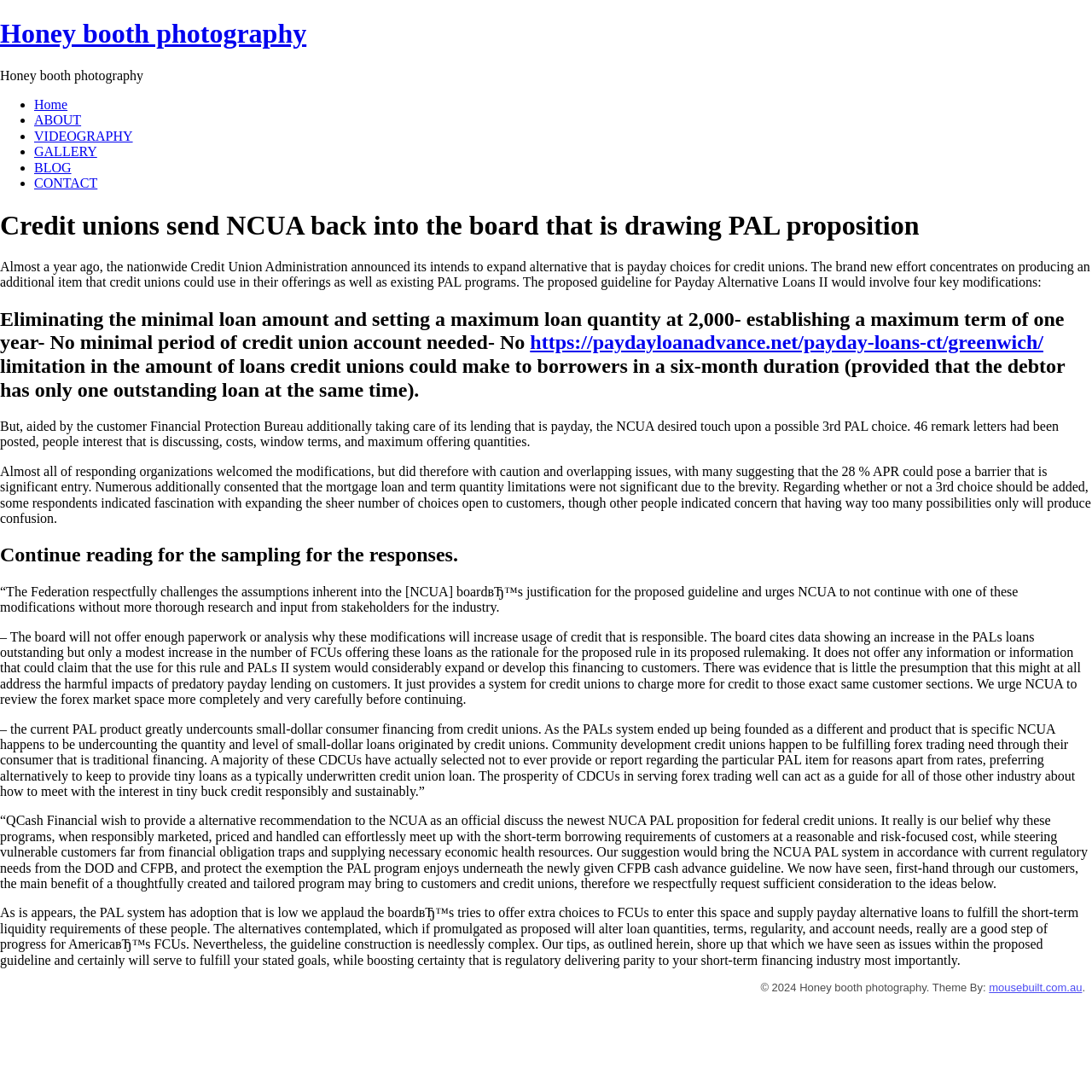Give a one-word or short phrase answer to the question: 
What is the name of the photography website?

Honey booth photography